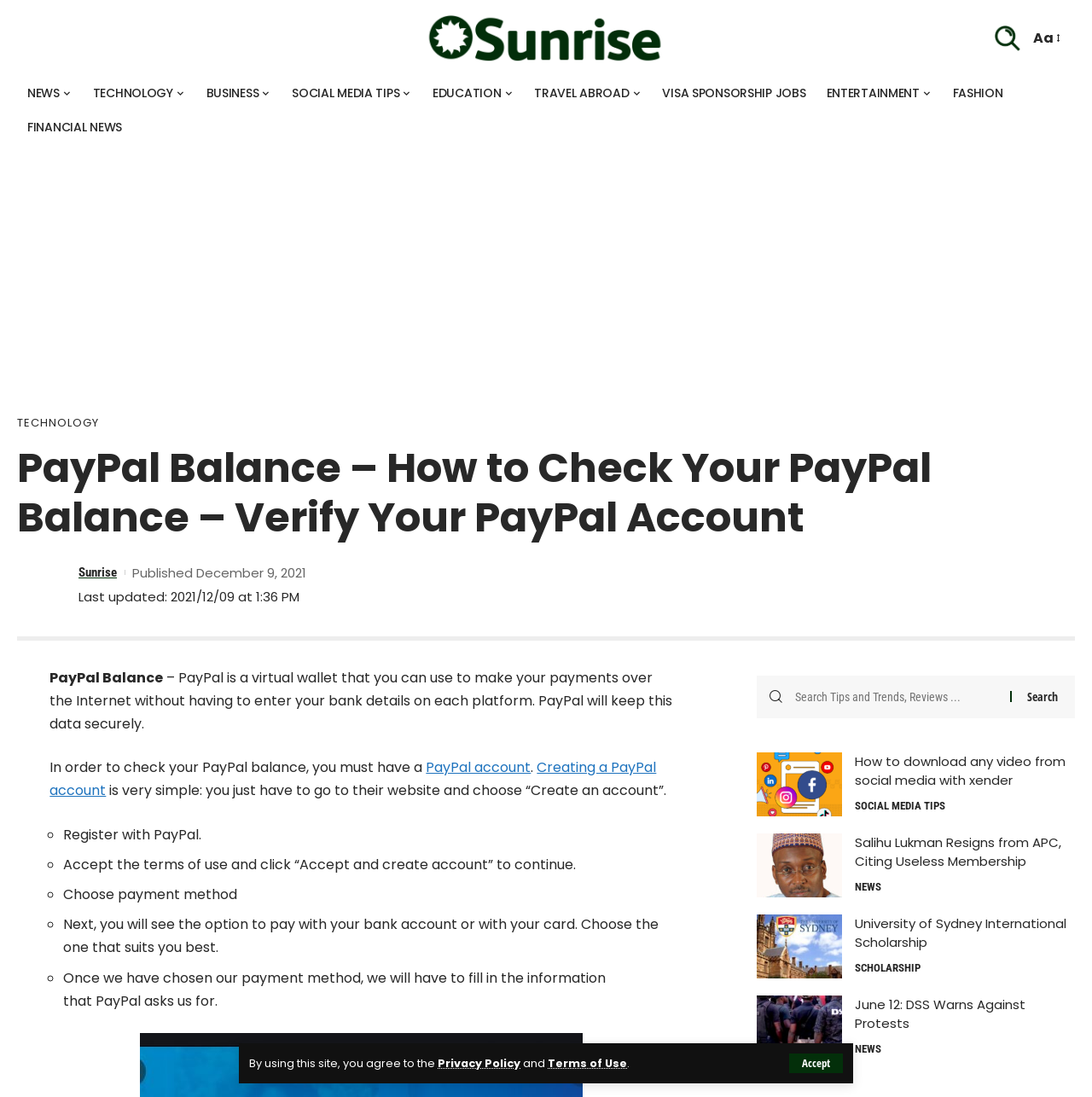Can you show the bounding box coordinates of the region to click on to complete the task described in the instruction: "Go back to top"?

[0.953, 0.949, 0.984, 0.98]